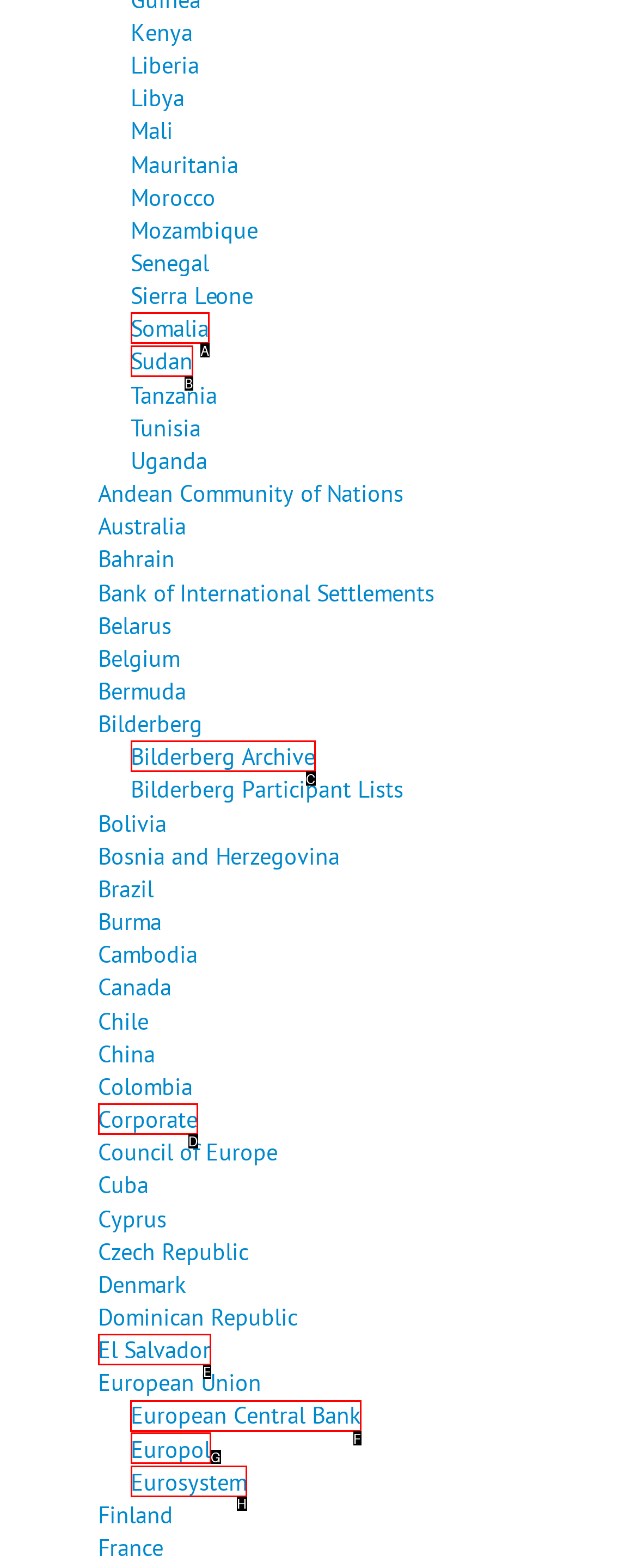Indicate which lettered UI element to click to fulfill the following task: Go to the European Central Bank
Provide the letter of the correct option.

F